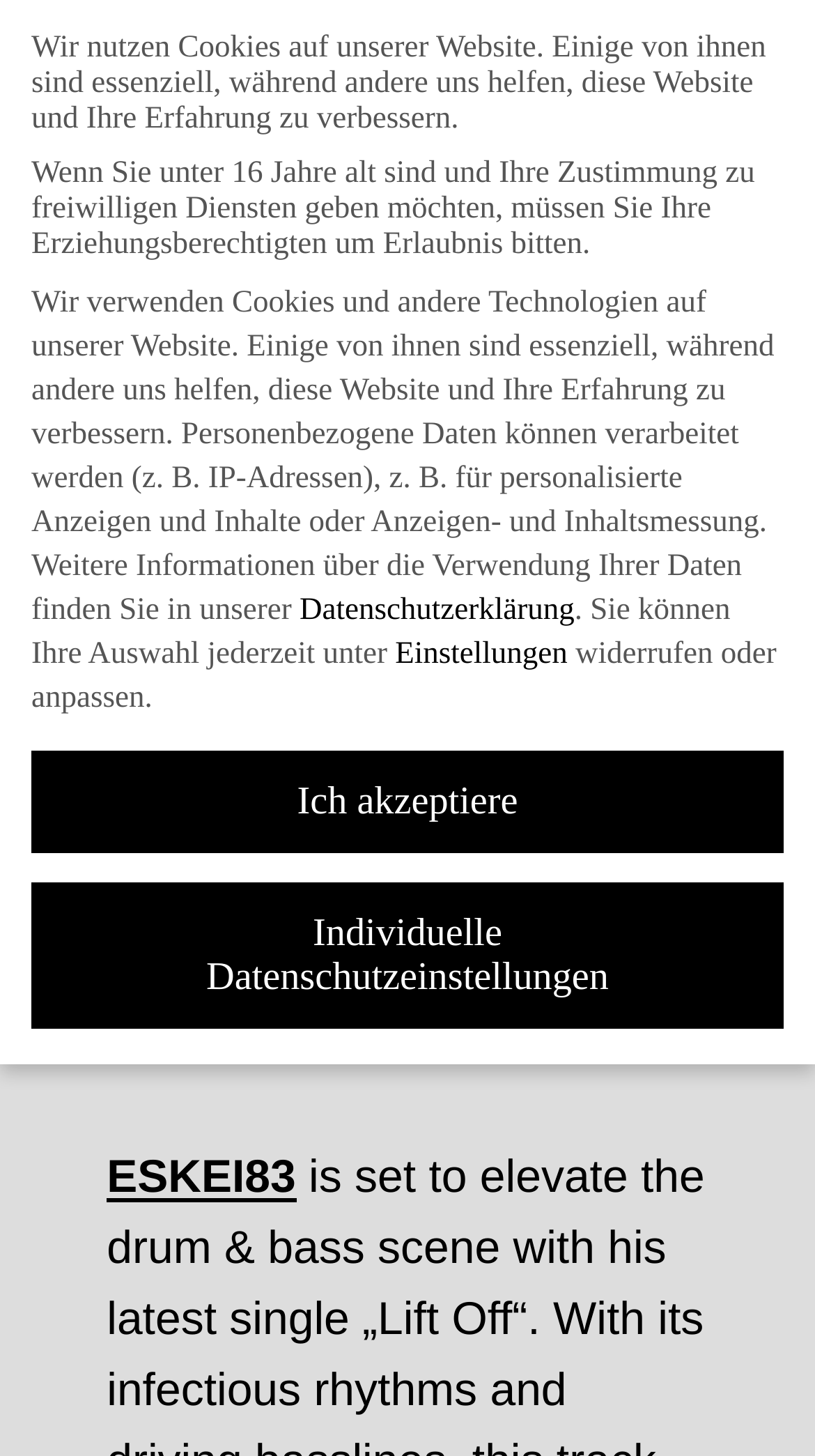Can you find the bounding box coordinates for the element to click on to achieve the instruction: "Click the logo"?

[0.09, 0.029, 0.513, 0.072]